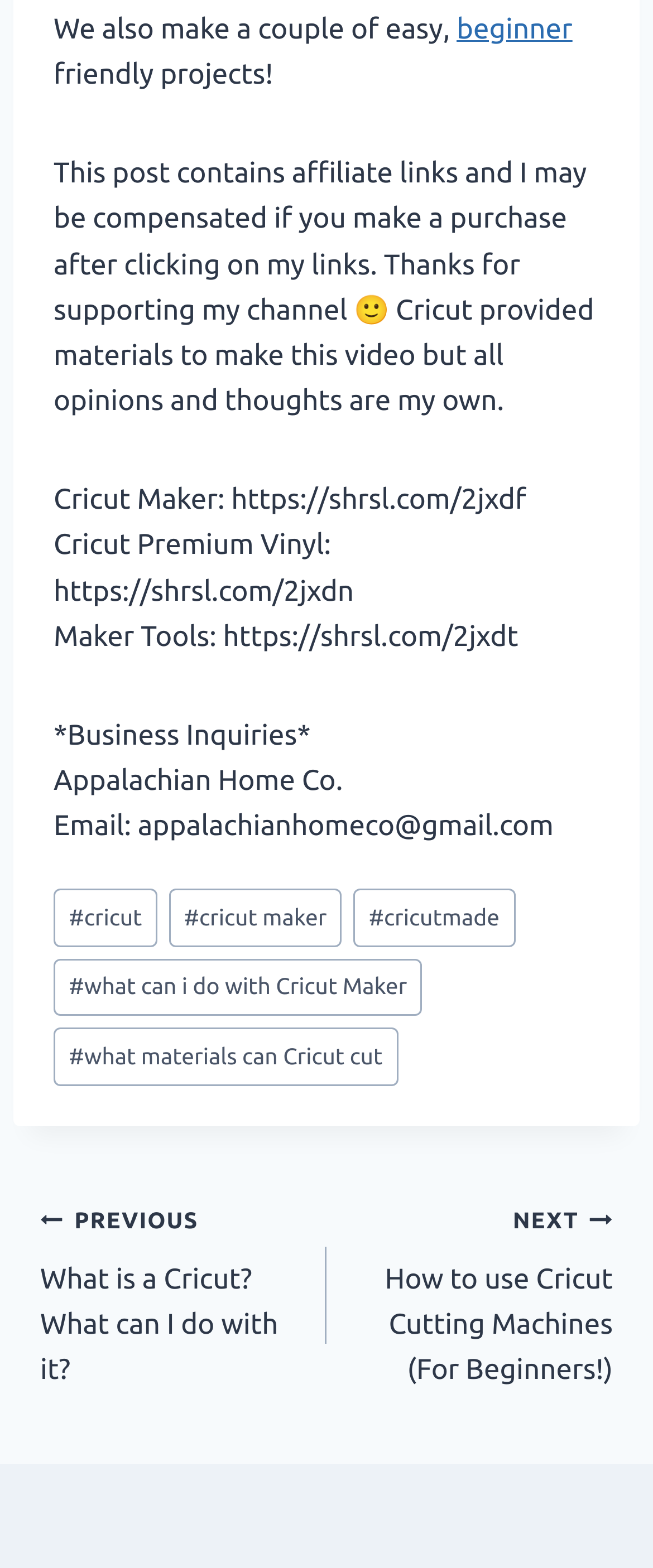Highlight the bounding box of the UI element that corresponds to this description: "#cricut maker".

[0.258, 0.567, 0.524, 0.604]